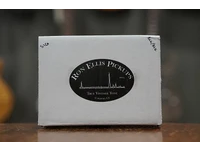Generate a comprehensive caption that describes the image.

The image features a stylishly packaged item from Ron Ellis Pickups, showcasing a clean and elegant design. The packaging is predominantly white and prominently displays a black oval label that reads "Ron Ellis Pickups," accompanied by a stylized graphic that represents sound waves. This artistic touch suggests the high-quality craftsmanship and sonic attributes of the pickups inside. The box seems to be designed for guitar enthusiasts, emphasizing both authenticity and professionalism. This specific product is part of a collection that includes a certificate of authenticity, reinforcing its premium status for musicians looking for exceptional sound performance.